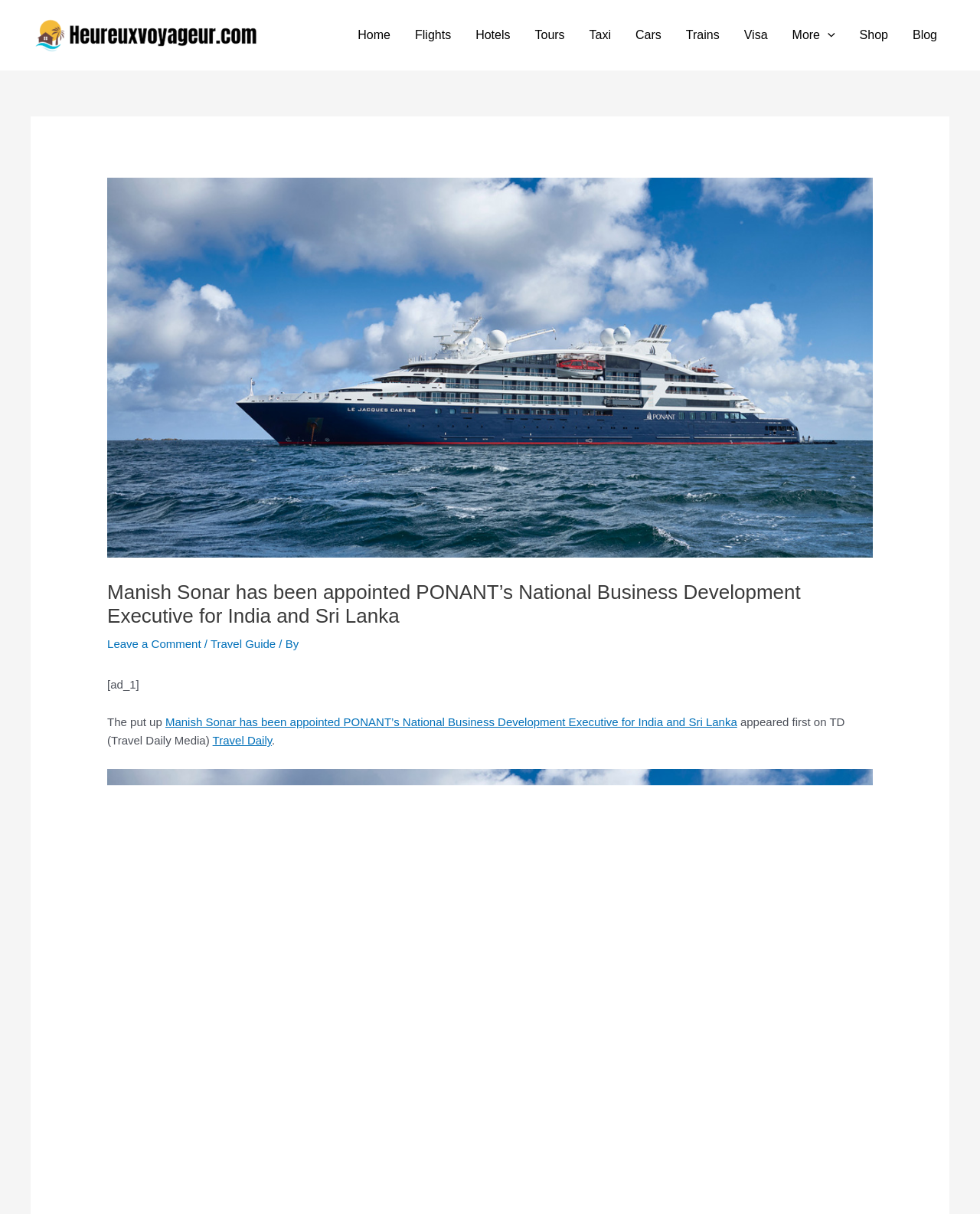Find the main header of the webpage and produce its text content.

Manish Sonar has been appointed PONANT’s National Business Development Executive for India and Sri Lanka